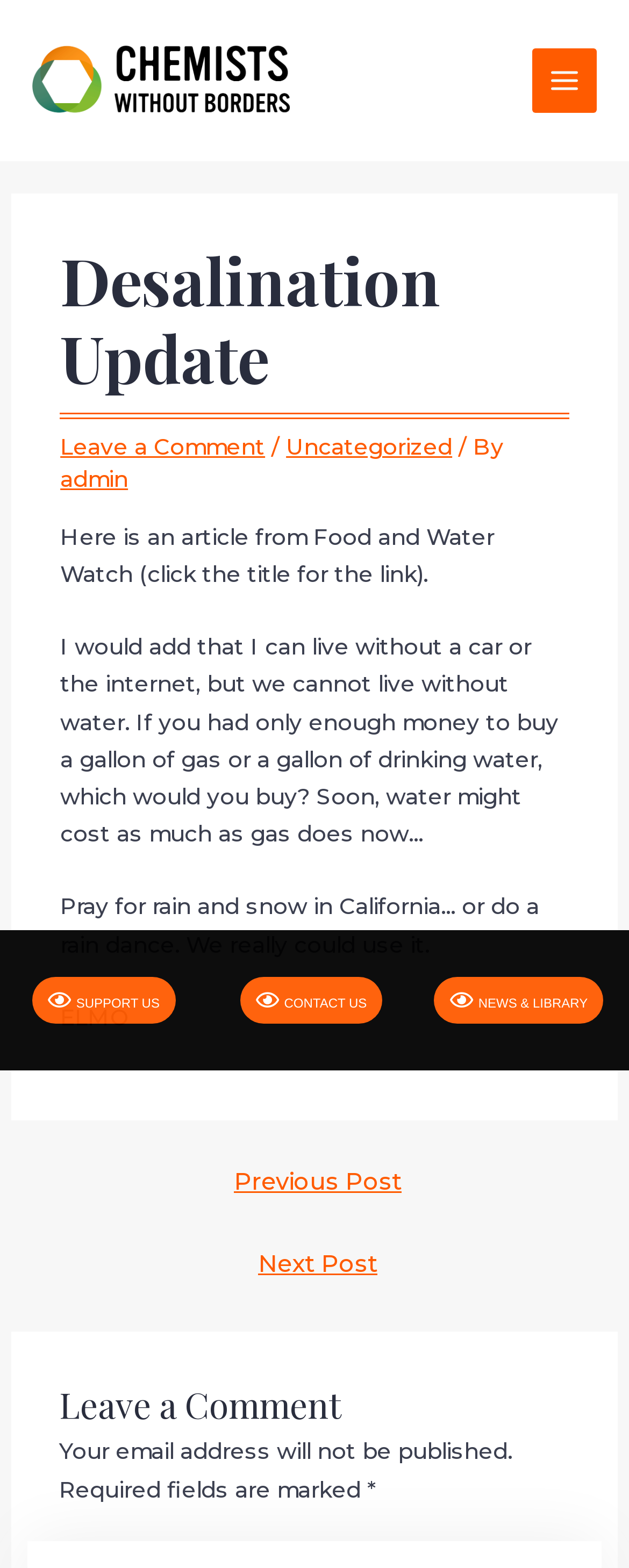What is the name of the organization mentioned in the article? Based on the image, give a response in one word or a short phrase.

Food and Water Watch